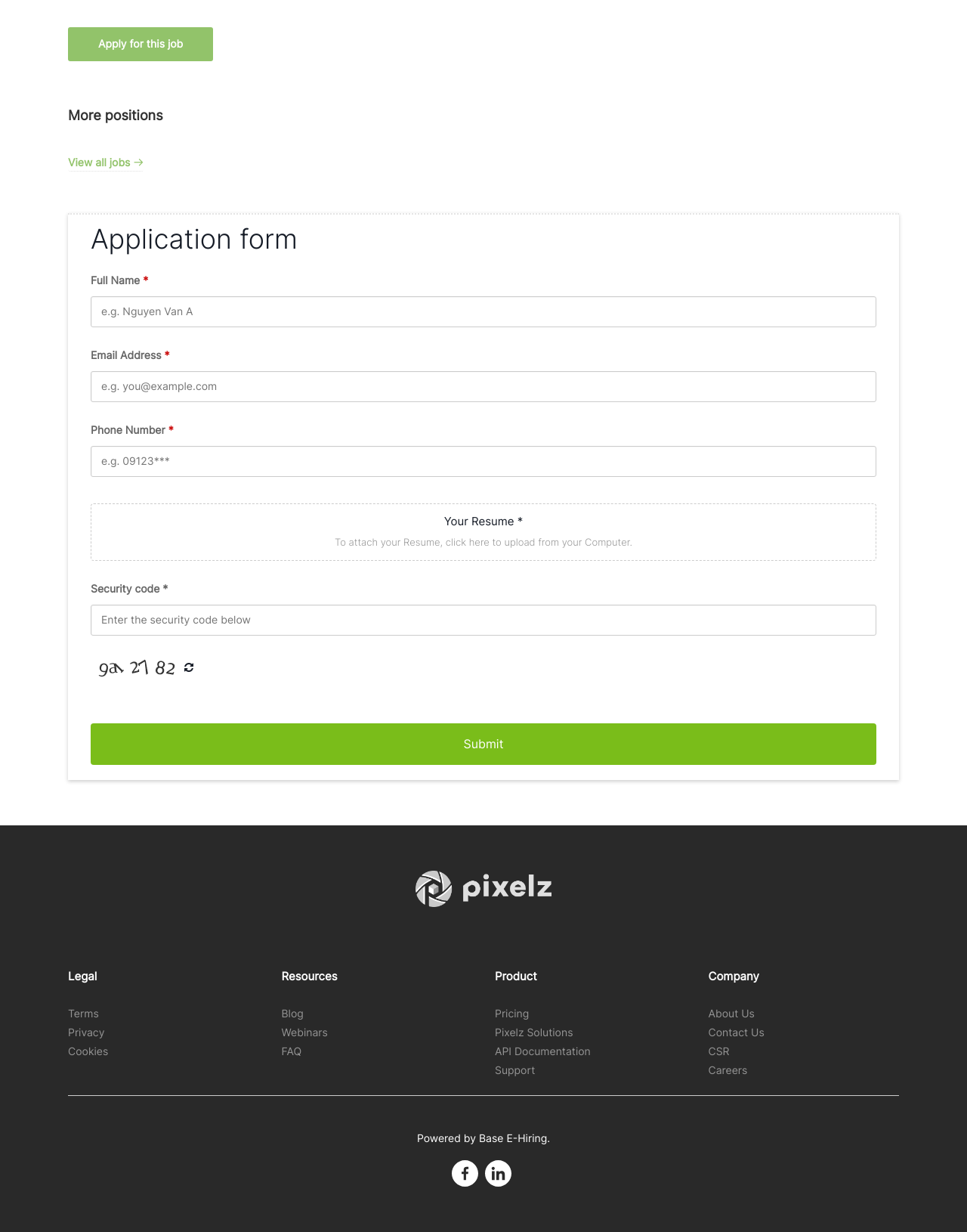Locate the bounding box coordinates of the element that should be clicked to fulfill the instruction: "View all jobs".

[0.07, 0.126, 0.149, 0.139]